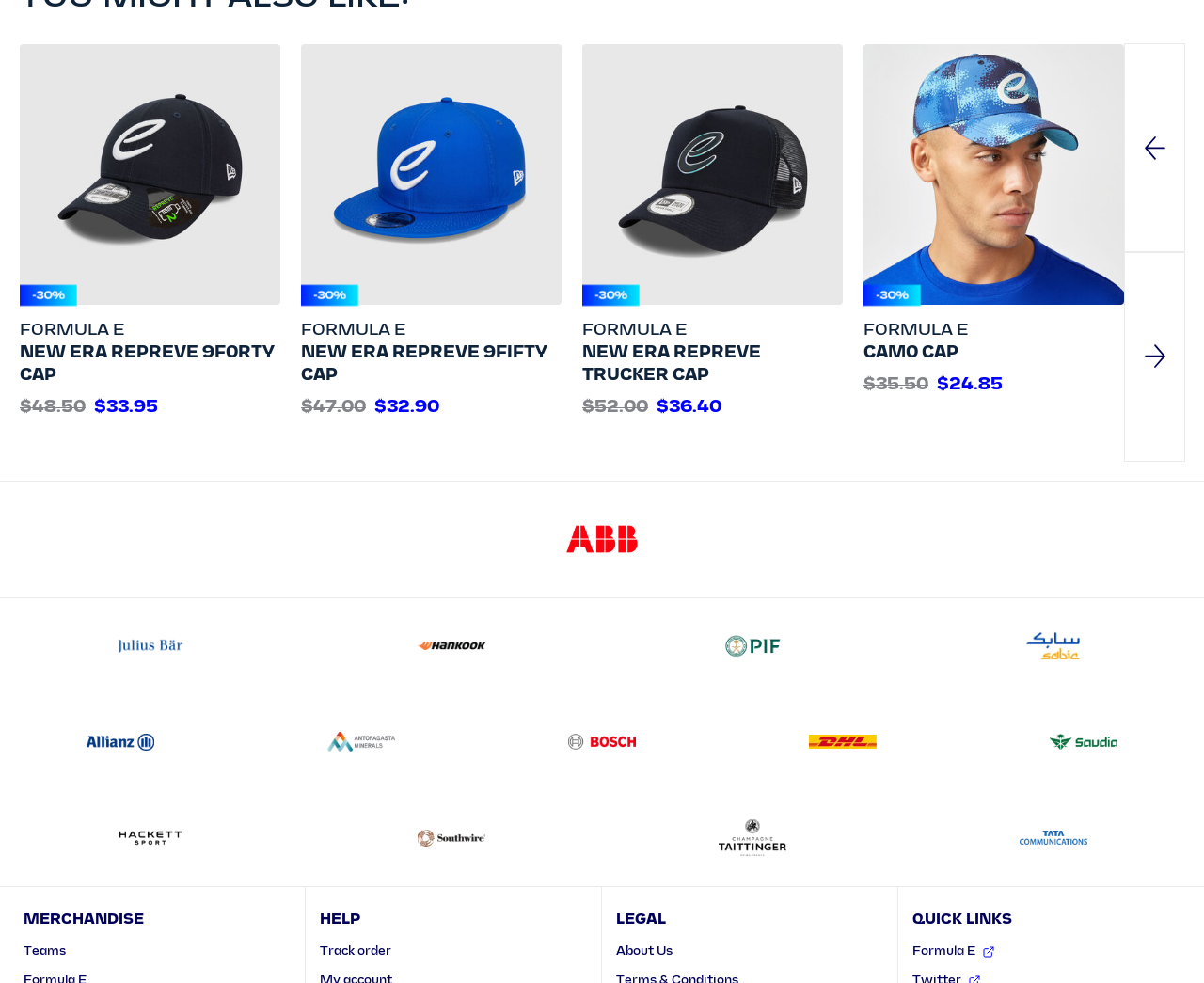What is the last link at the bottom of the page?
Using the information from the image, give a concise answer in one word or a short phrase.

Formula E